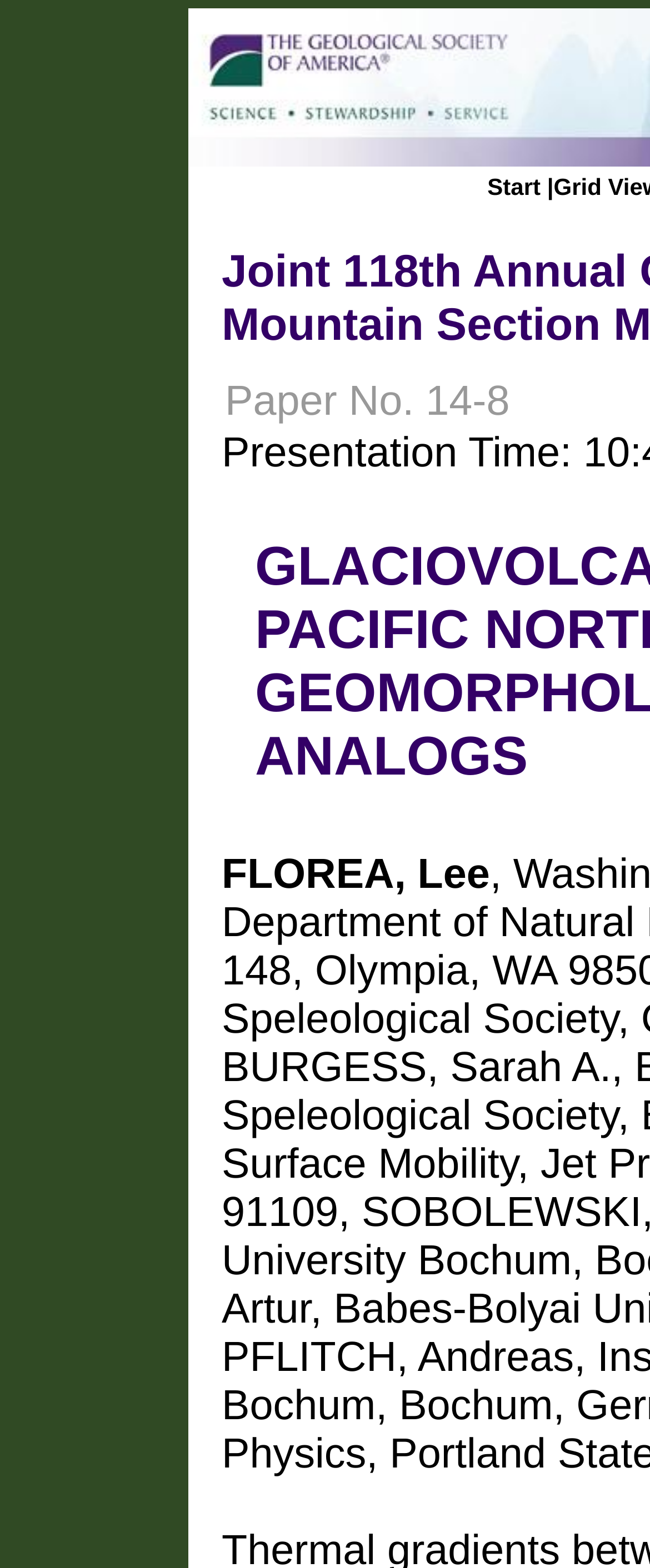Identify the bounding box for the described UI element: "Start".

[0.75, 0.11, 0.832, 0.127]